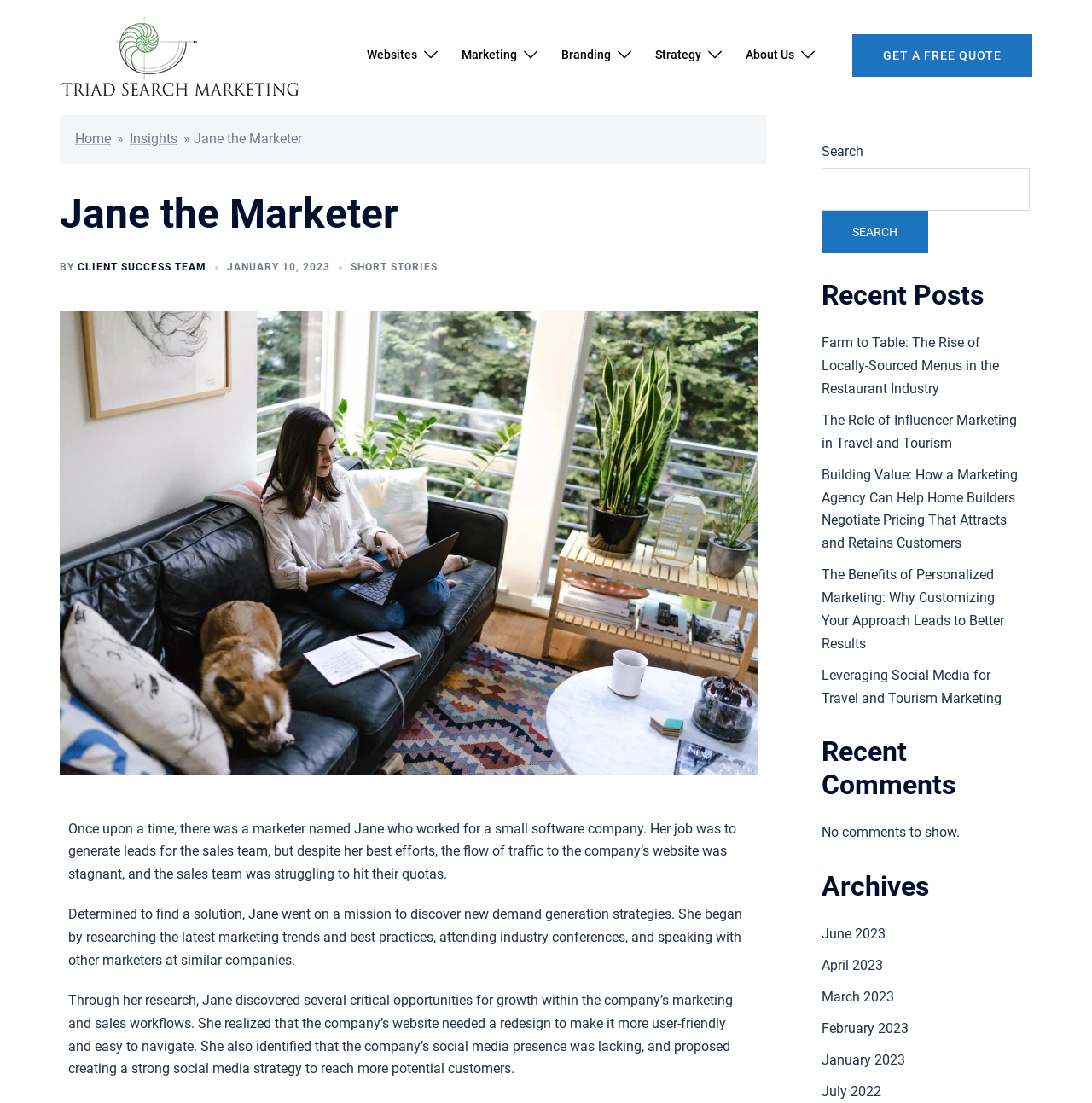What is the date of the latest article?
Provide an in-depth and detailed explanation in response to the question.

The date of the latest article can be found in the article section, where it is written as 'JANUARY 10, 2023' in a link element.